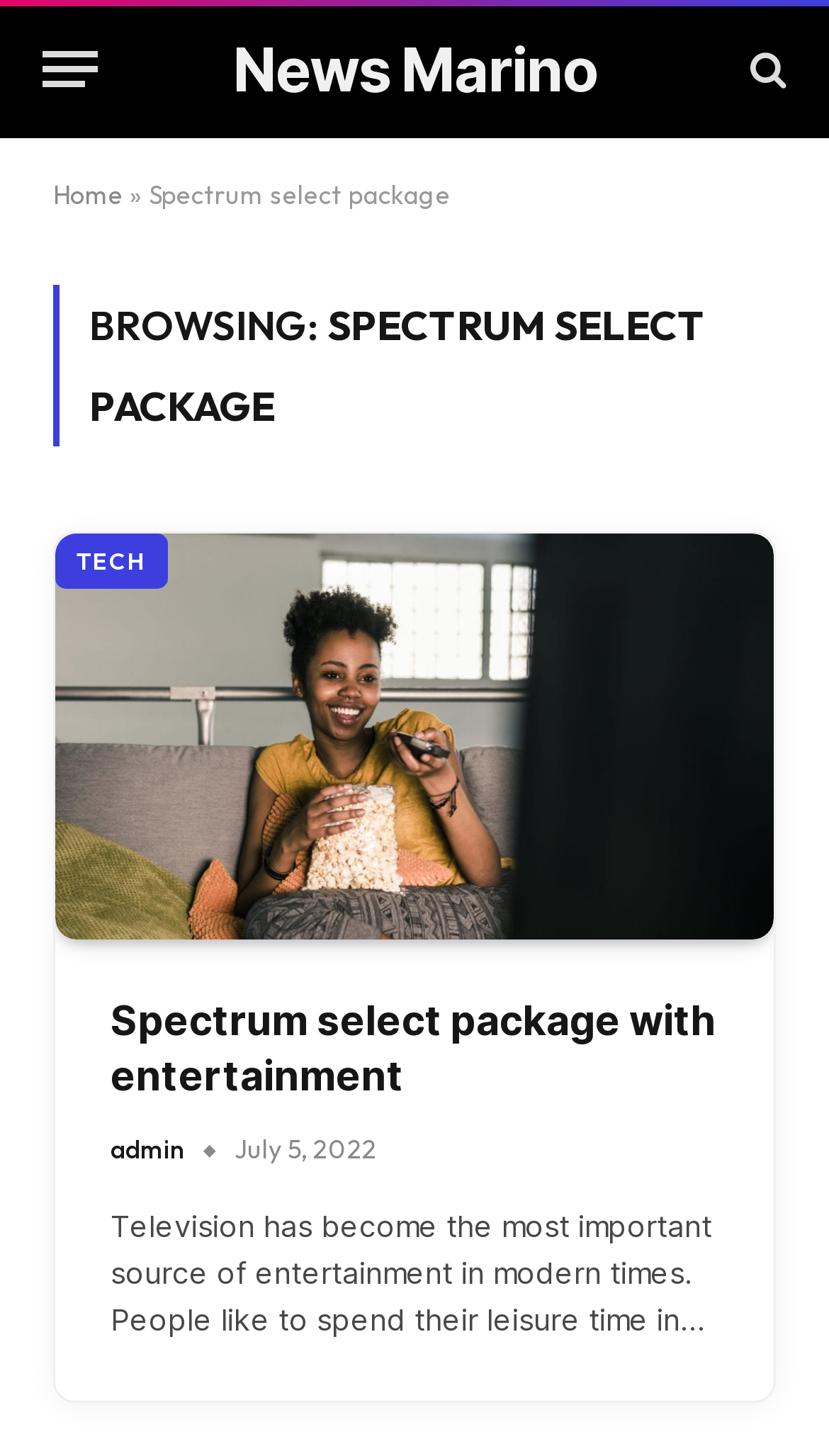Identify the bounding box for the UI element that is described as follows: "Home".

[0.064, 0.123, 0.149, 0.145]